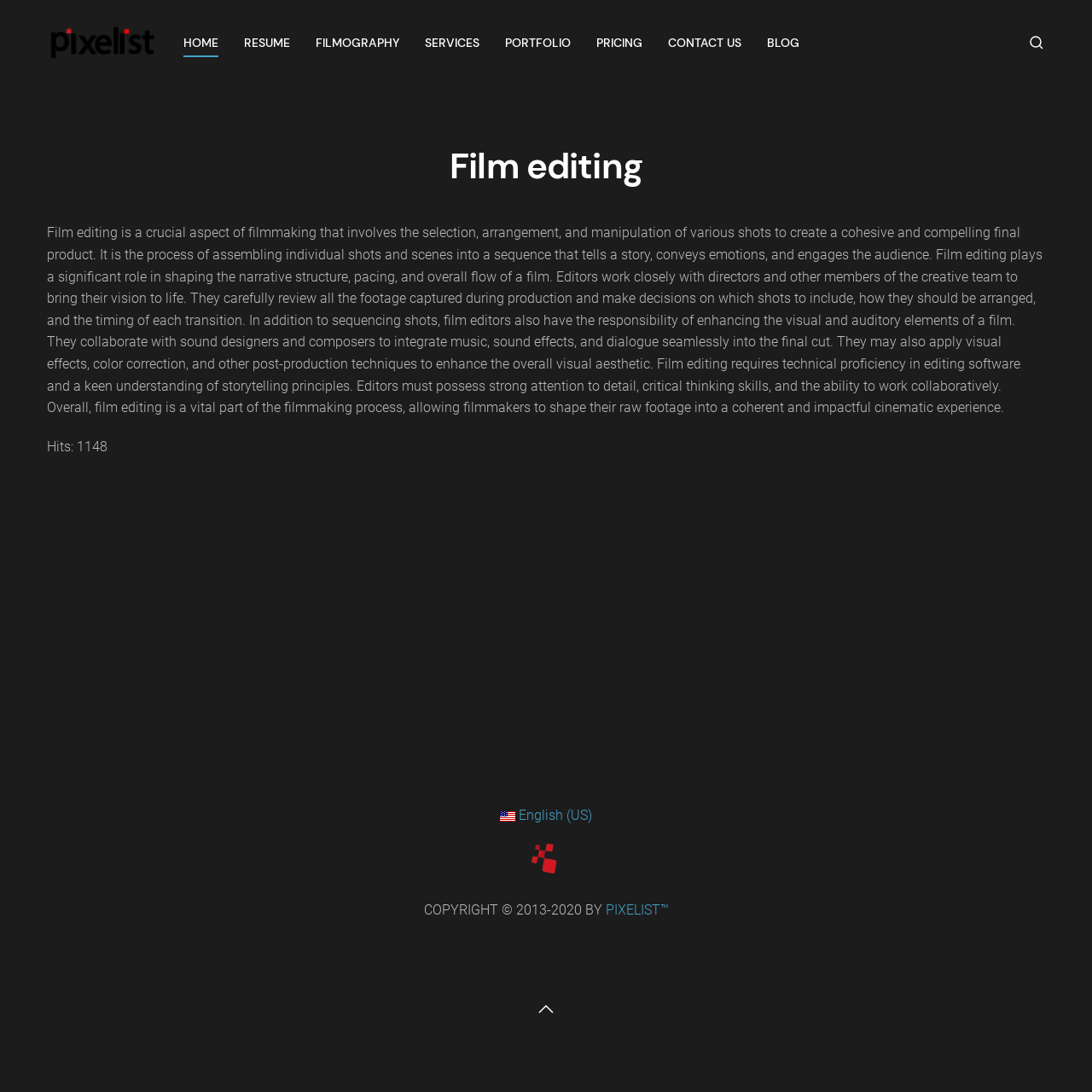Locate the bounding box for the described UI element: "Skip to main content". Ensure the coordinates are four float numbers between 0 and 1, formatted as [left, top, right, bottom].

[0.035, 0.037, 0.148, 0.052]